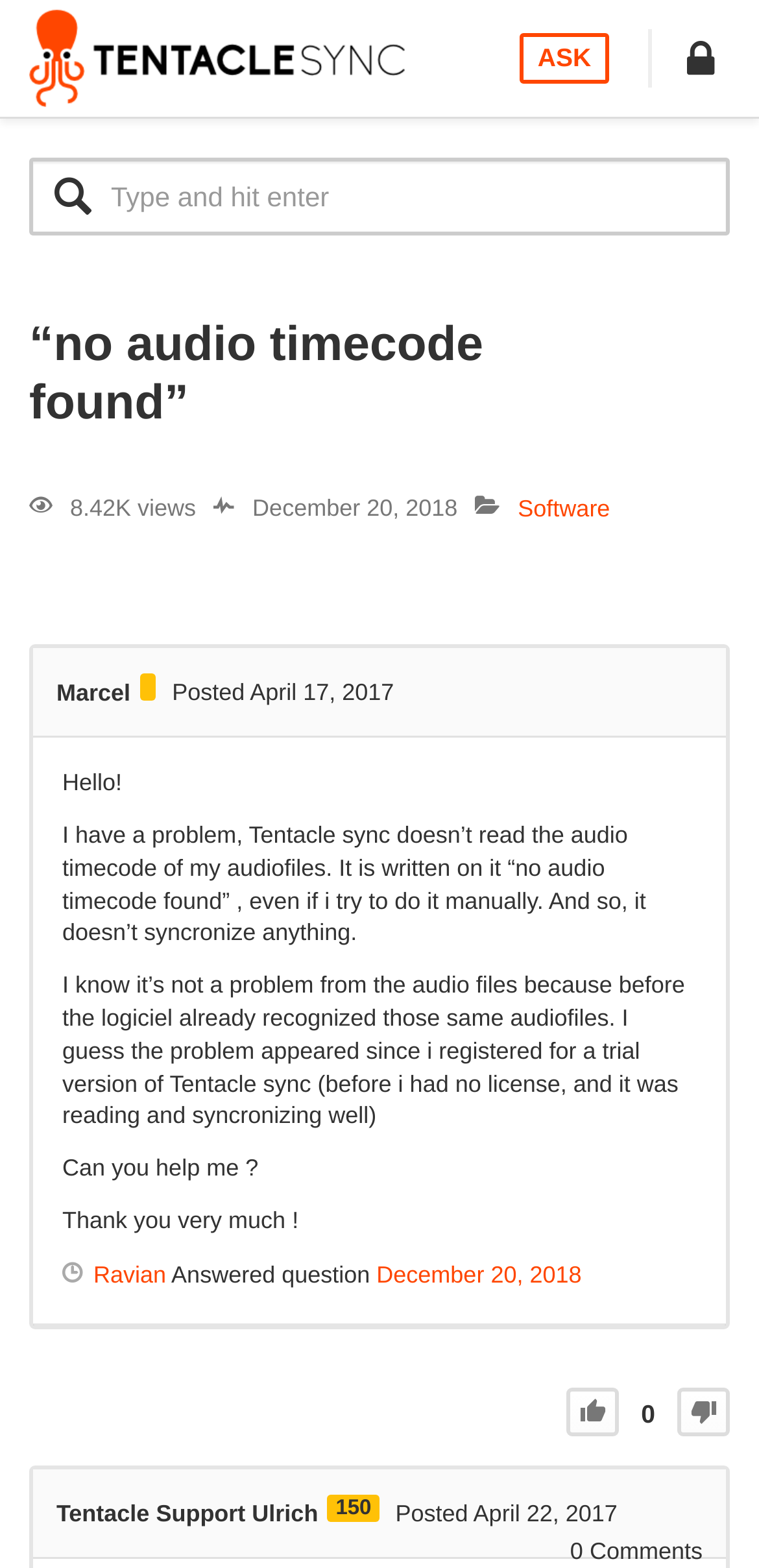Using details from the image, please answer the following question comprehensively:
What is the topic of the discussion?

The topic of the discussion is about an issue with audio timecode, as mentioned in the heading '“no audio timecode found”' and the description of the problem by the user Marcel.